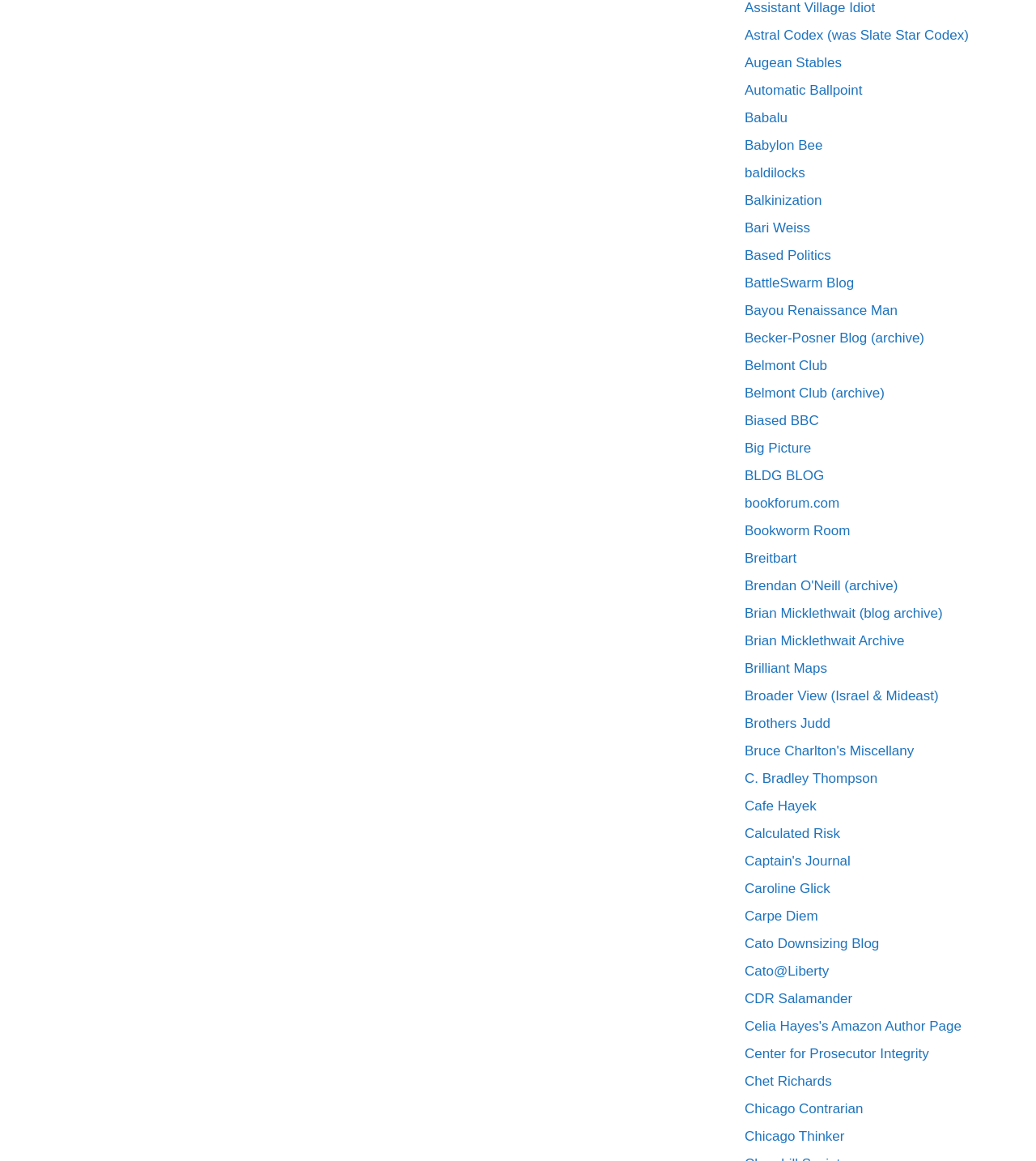Determine the bounding box coordinates of the clickable element to achieve the following action: 'go to Astral Codex'. Provide the coordinates as four float values between 0 and 1, formatted as [left, top, right, bottom].

[0.719, 0.024, 0.935, 0.037]